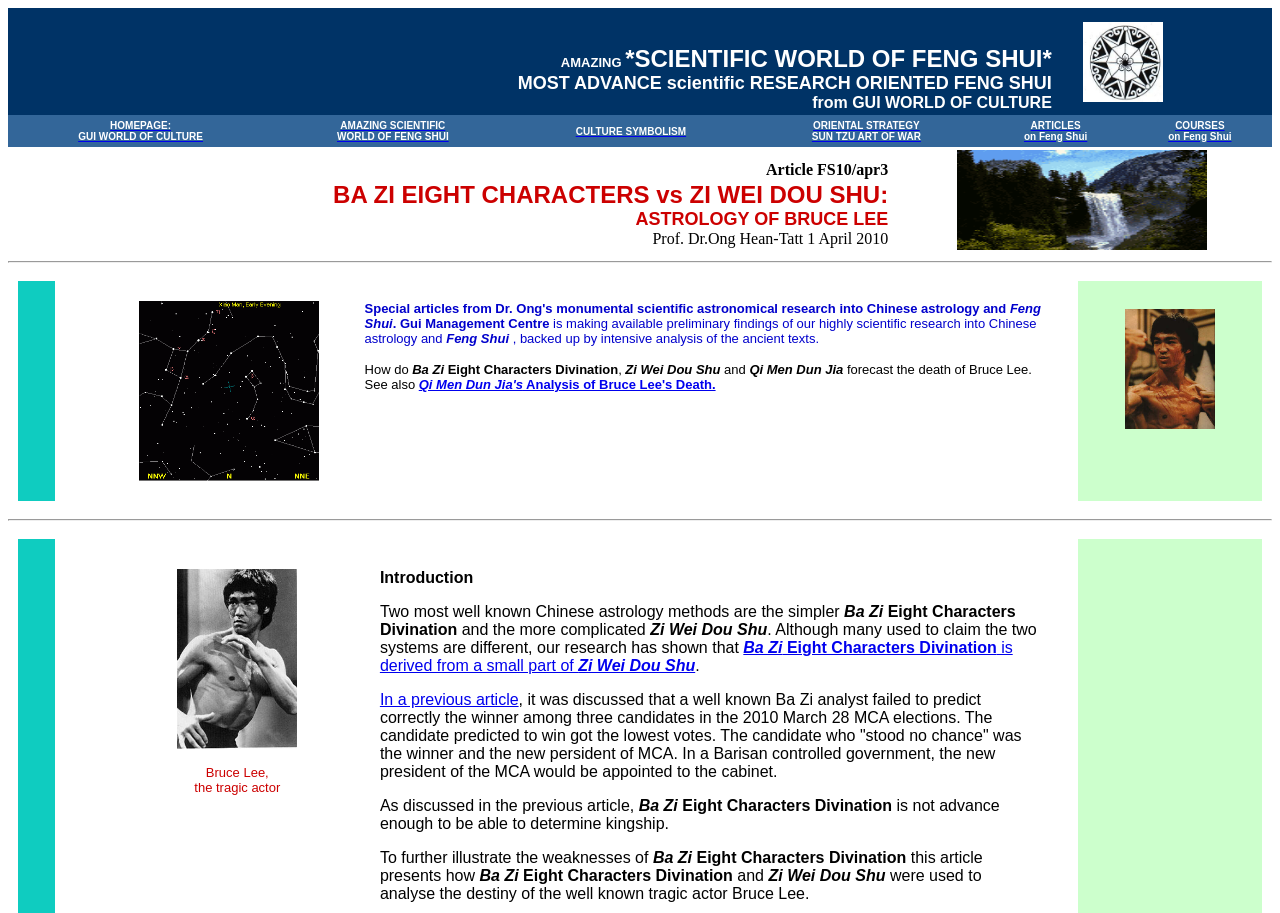Please find the bounding box for the UI component described as follows: "In a previous article".

[0.297, 0.757, 0.405, 0.775]